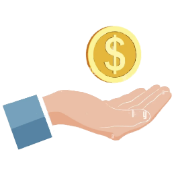Look at the image and answer the question in detail:
What is the main theme of the webpage?

The context of the image suggests that the webpage is related to car buying, as it mentions a team of car connectors and the process of acquiring a new or used vehicle, emphasizing the financial benefits and customer satisfaction.